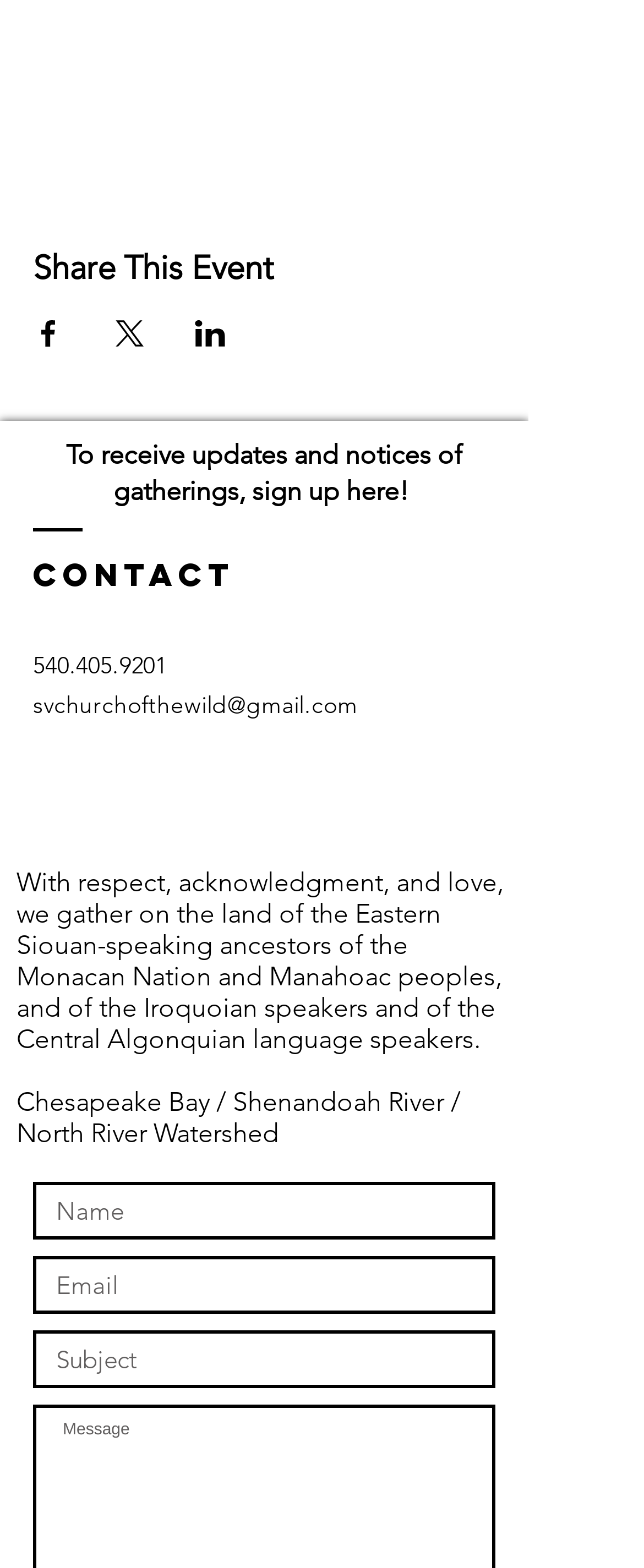Provide the bounding box coordinates for the area that should be clicked to complete the instruction: "Sign up to receive updates".

[0.103, 0.28, 0.718, 0.324]